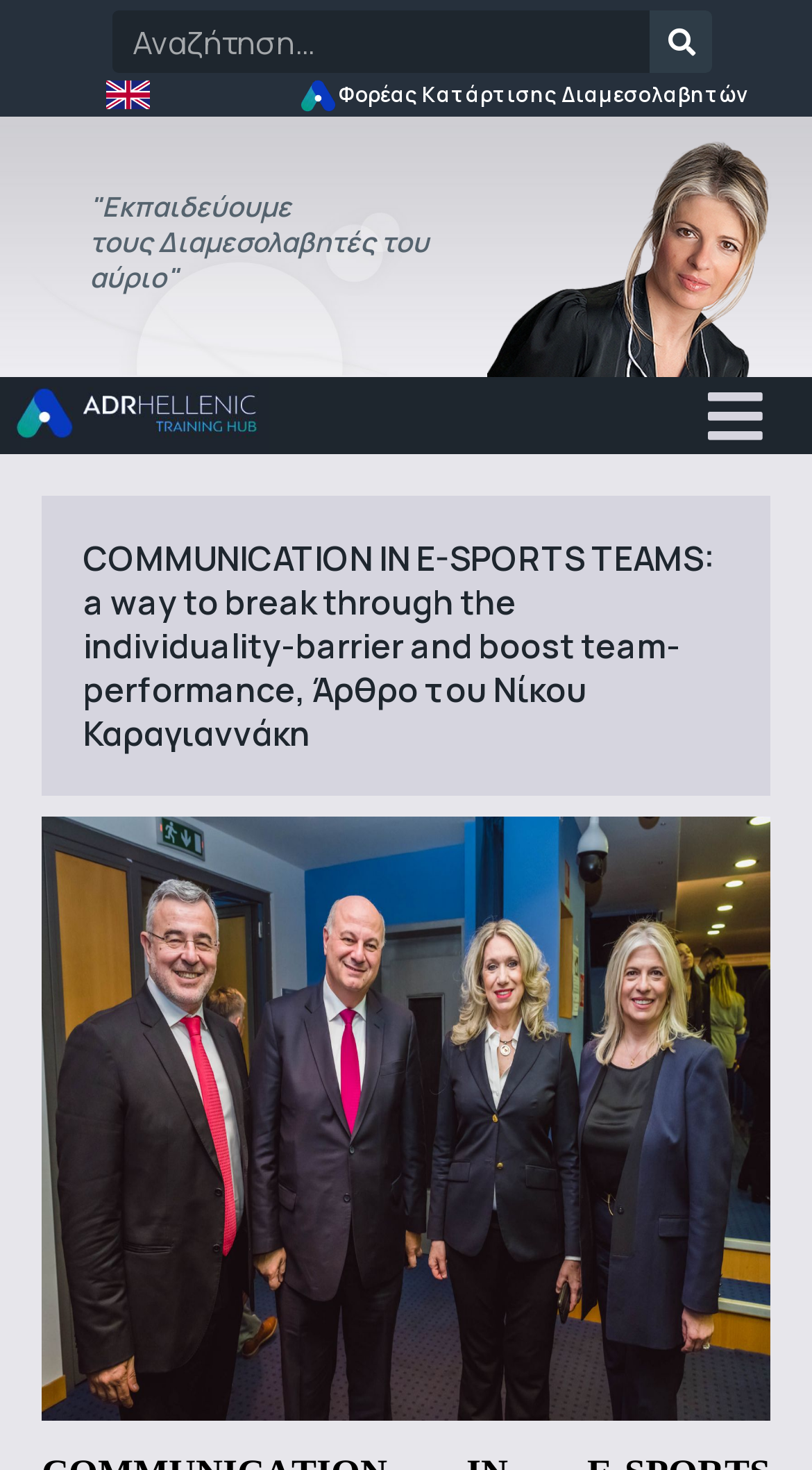Please give a one-word or short phrase response to the following question: 
Who is the author of the article?

Νίκου Καραγιαννάκη